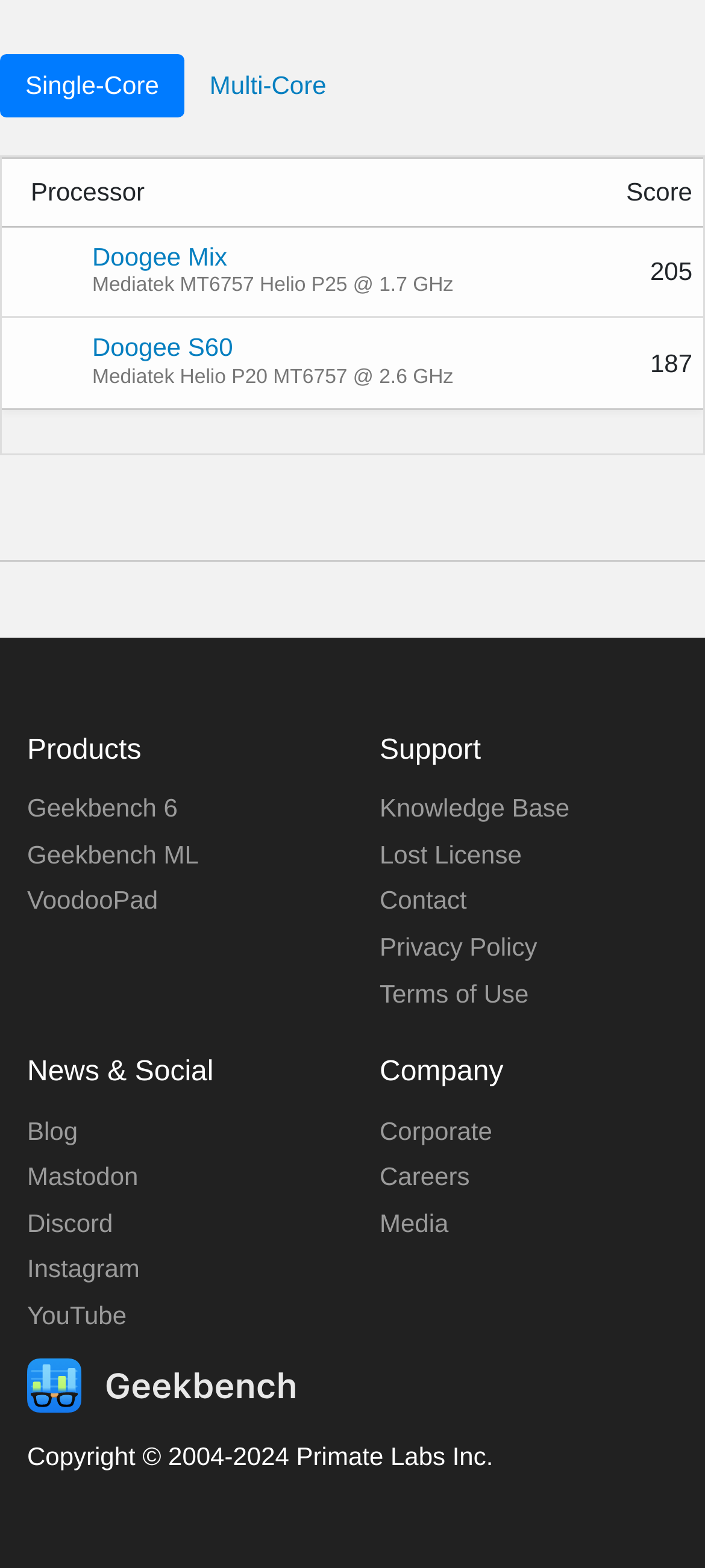Please specify the bounding box coordinates of the region to click in order to perform the following instruction: "Visit the Corporate page".

[0.538, 0.711, 0.698, 0.73]